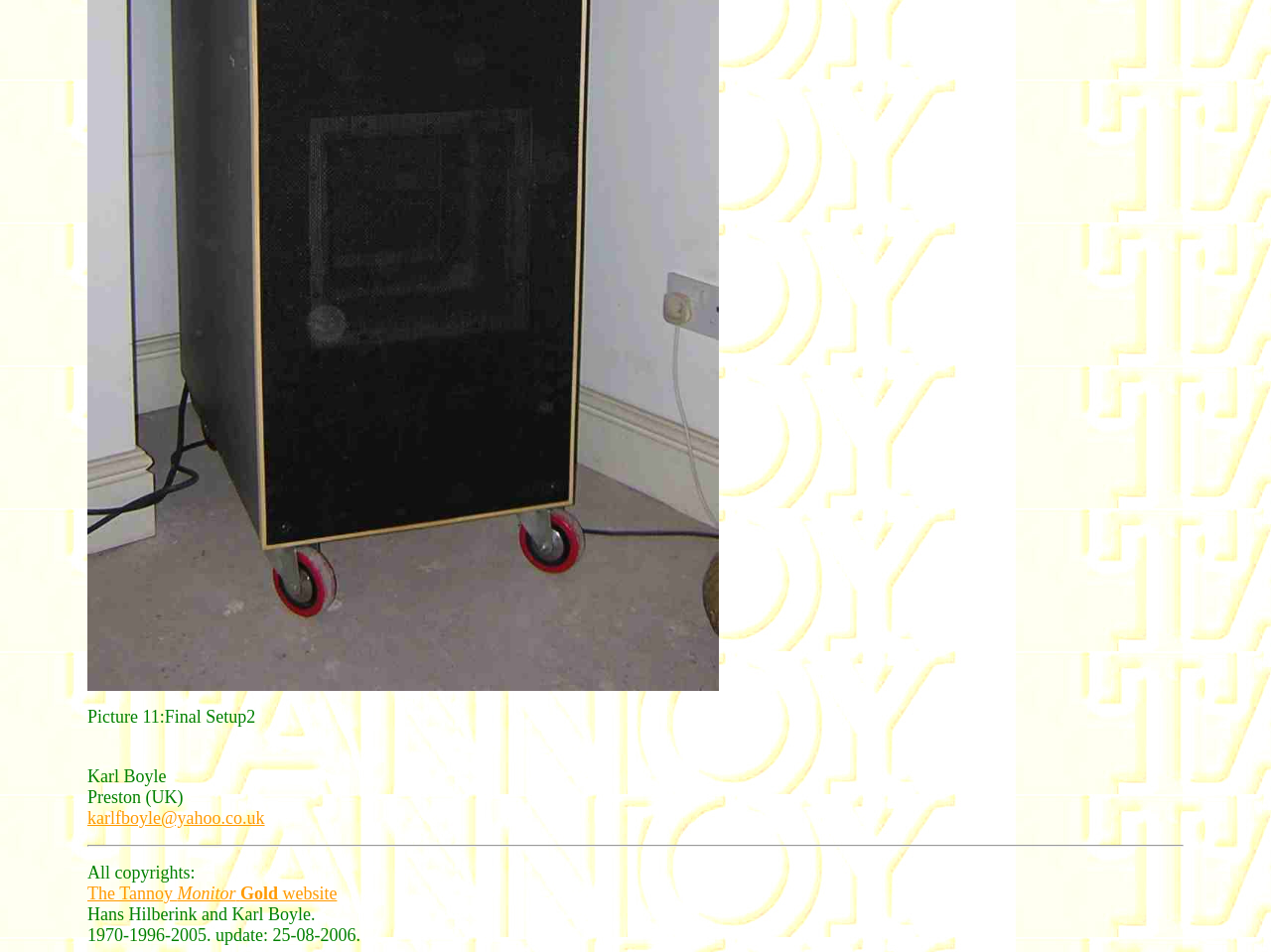What is the location of the author? Examine the screenshot and reply using just one word or a brief phrase.

Preston (UK)